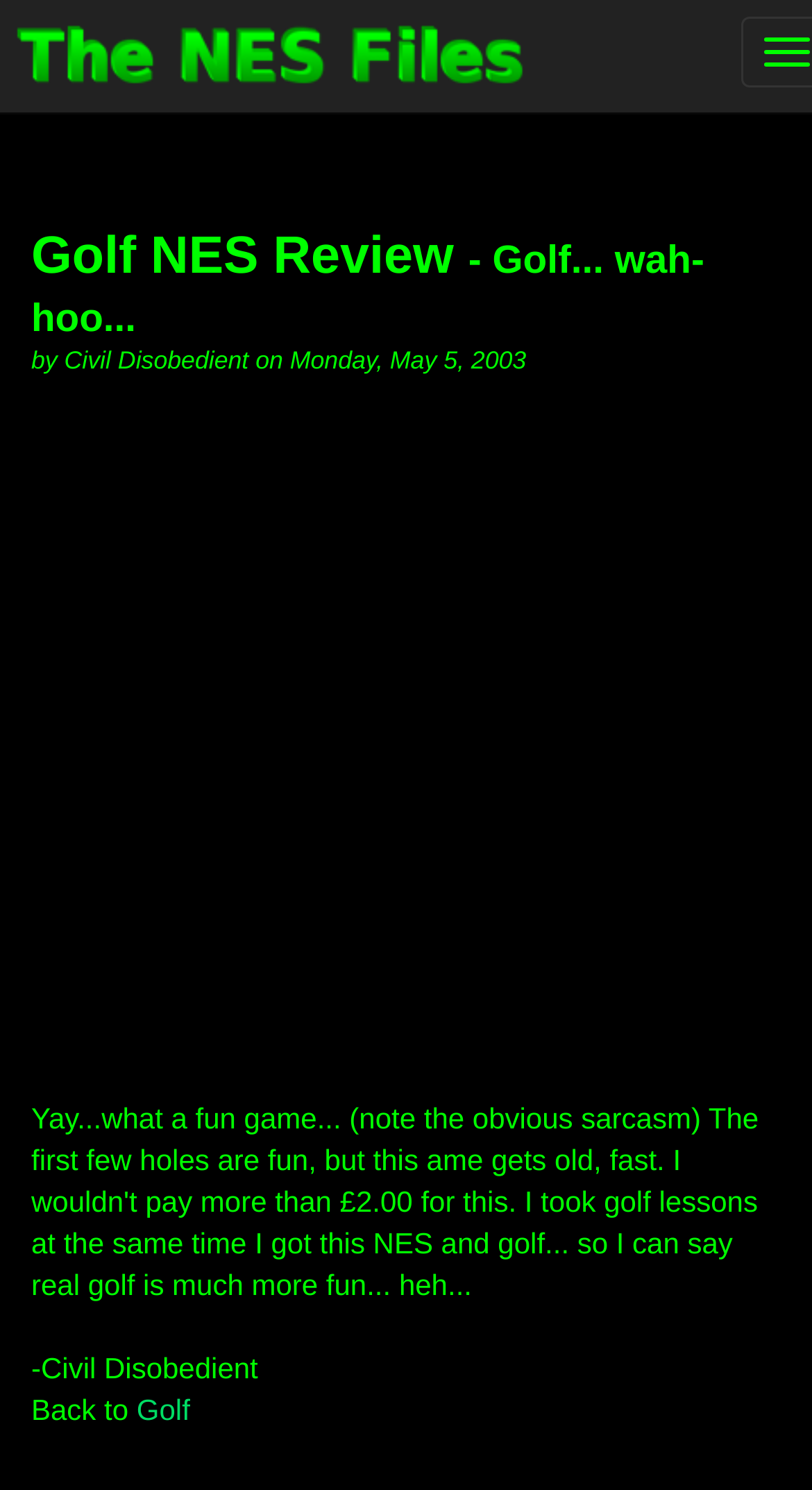What is the text above the link 'Golf'?
Can you provide a detailed and comprehensive answer to the question?

The text above the link 'Golf' is 'Back to' which is located at the bottom of the page with a bounding box coordinate of [0.038, 0.935, 0.168, 0.958].